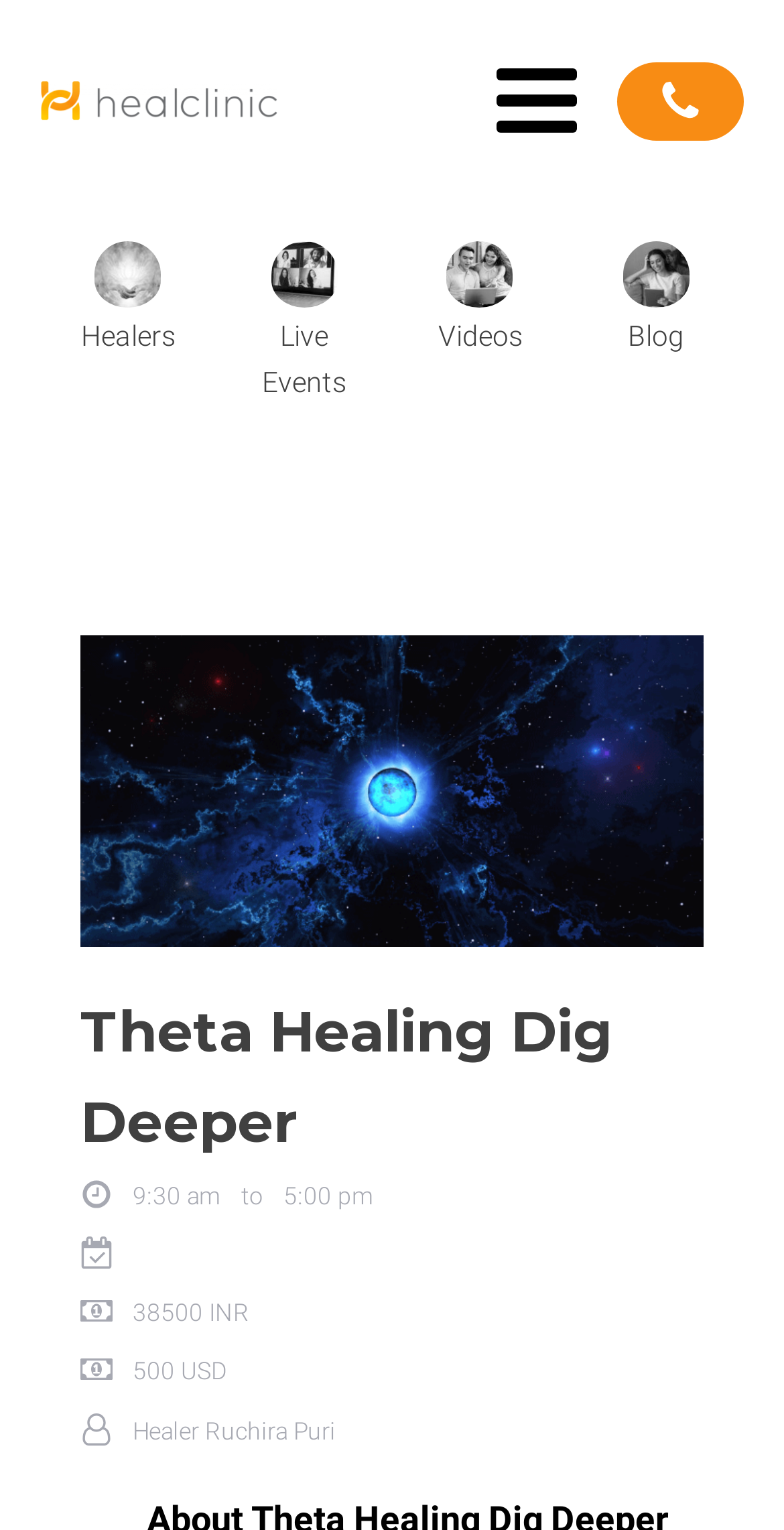Determine the main headline from the webpage and extract its text.

Theta Healing Dig Deeper